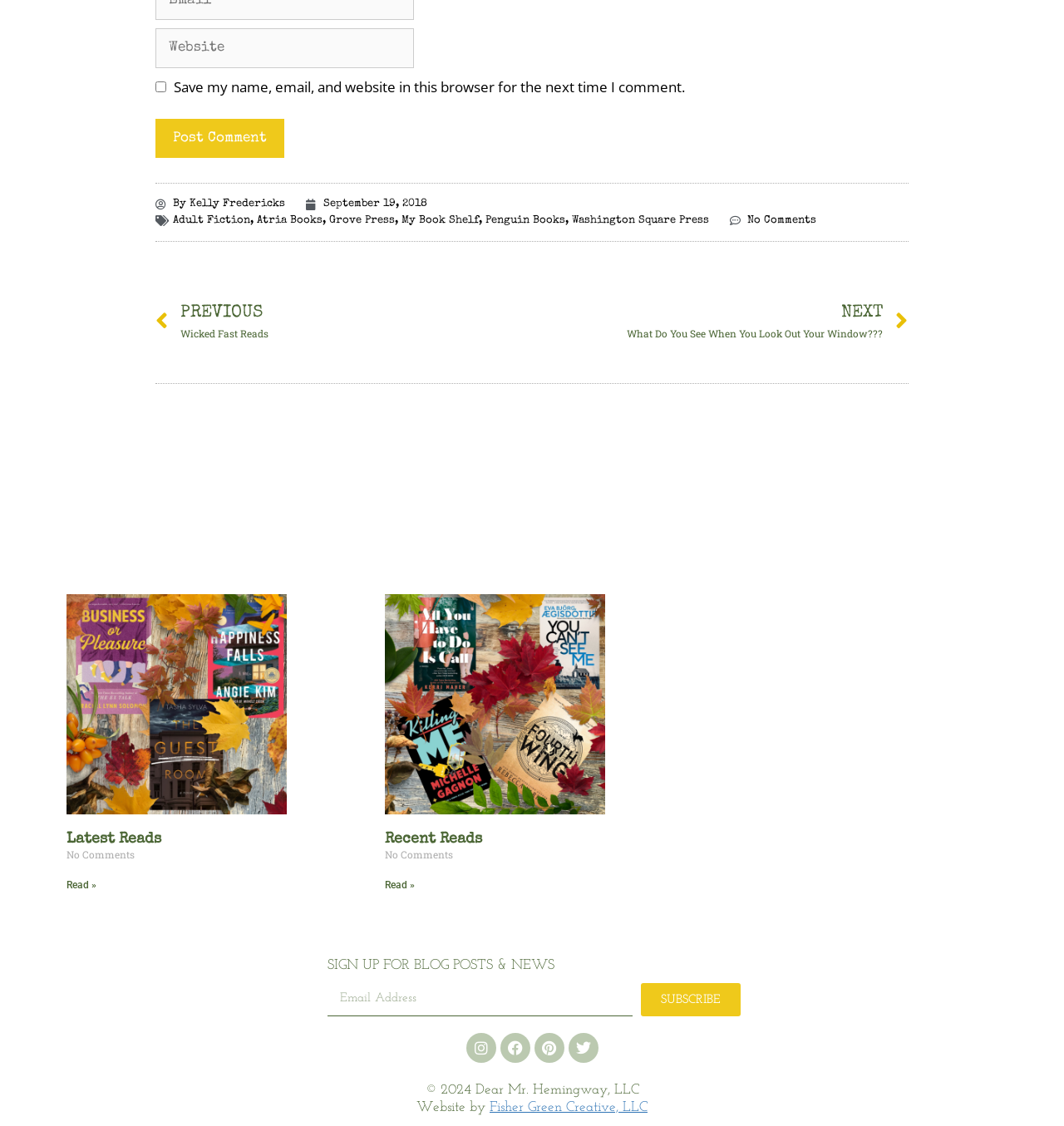Give a short answer to this question using one word or a phrase:
What is the name of the author of the latest article?

Kelly Fredericks